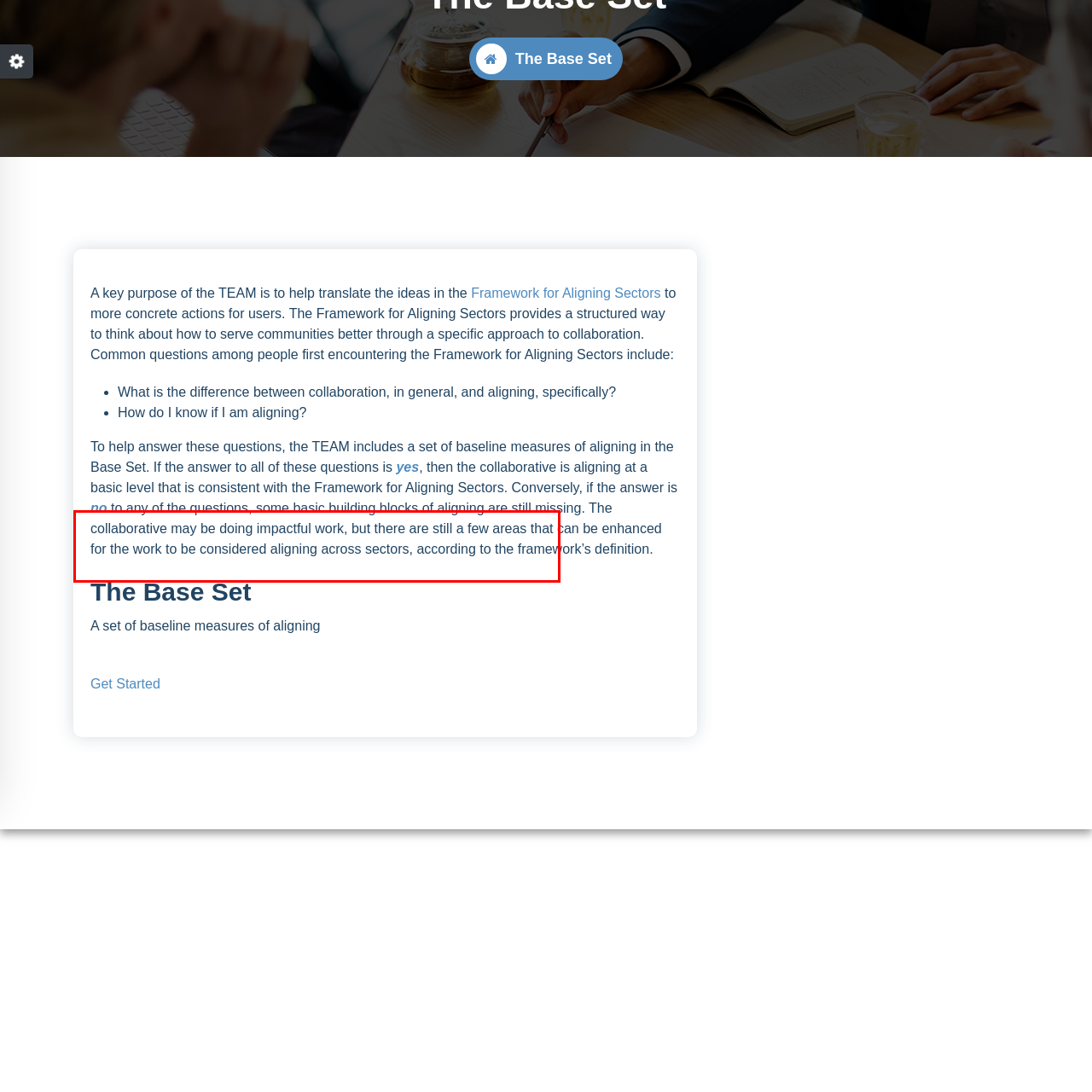What is the name of the framework mentioned on the webpage?
Analyze the image surrounded by the red bounding box and provide a thorough answer.

The webpage mentions a structured approach to enhance collaboration effectiveness through the Framework for Aligning Sectors, which suggests that this framework is a key component of the webpage's discussion.